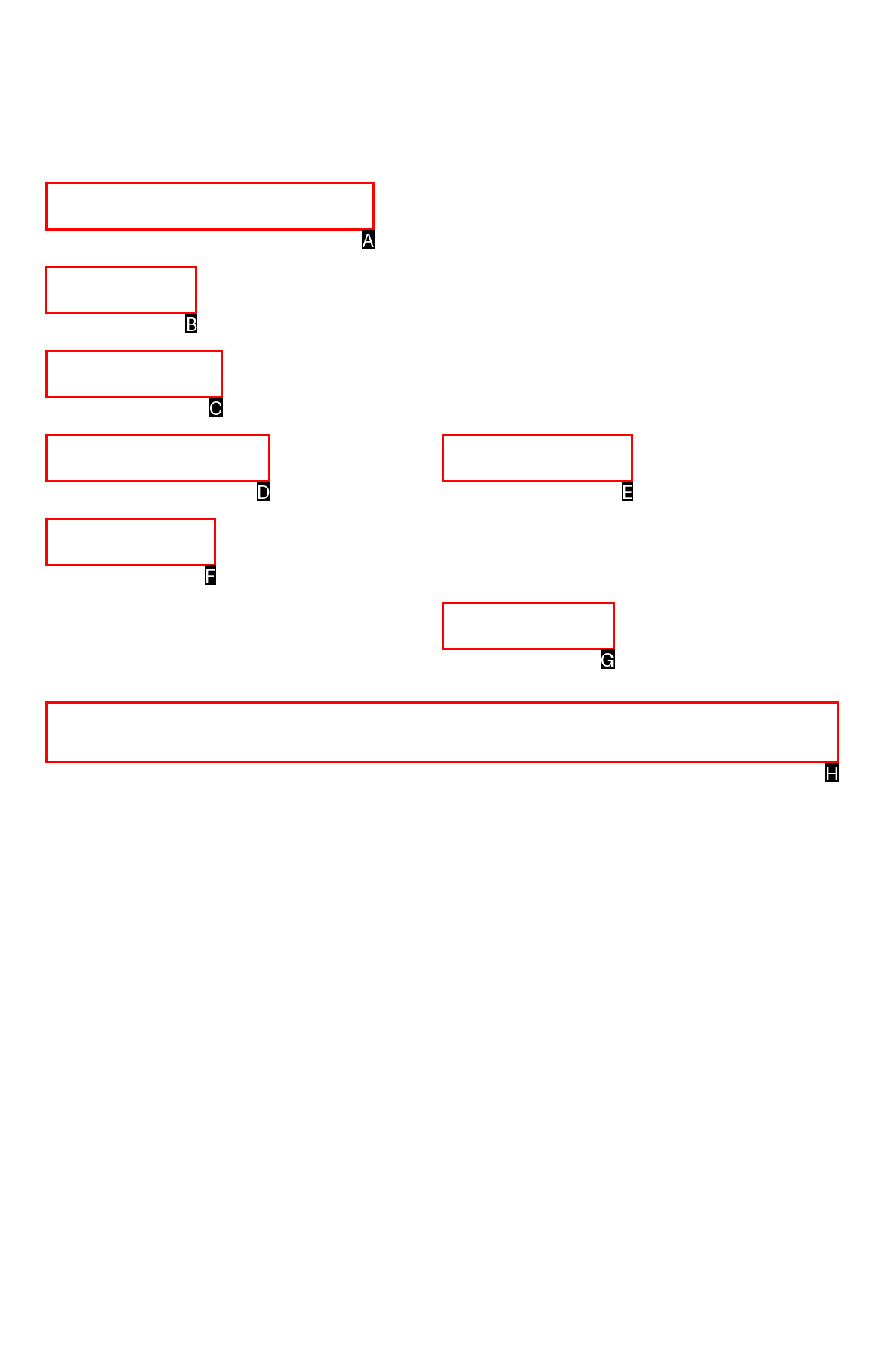Determine which option you need to click to execute the following task: View Chicago service area. Provide your answer as a single letter.

B